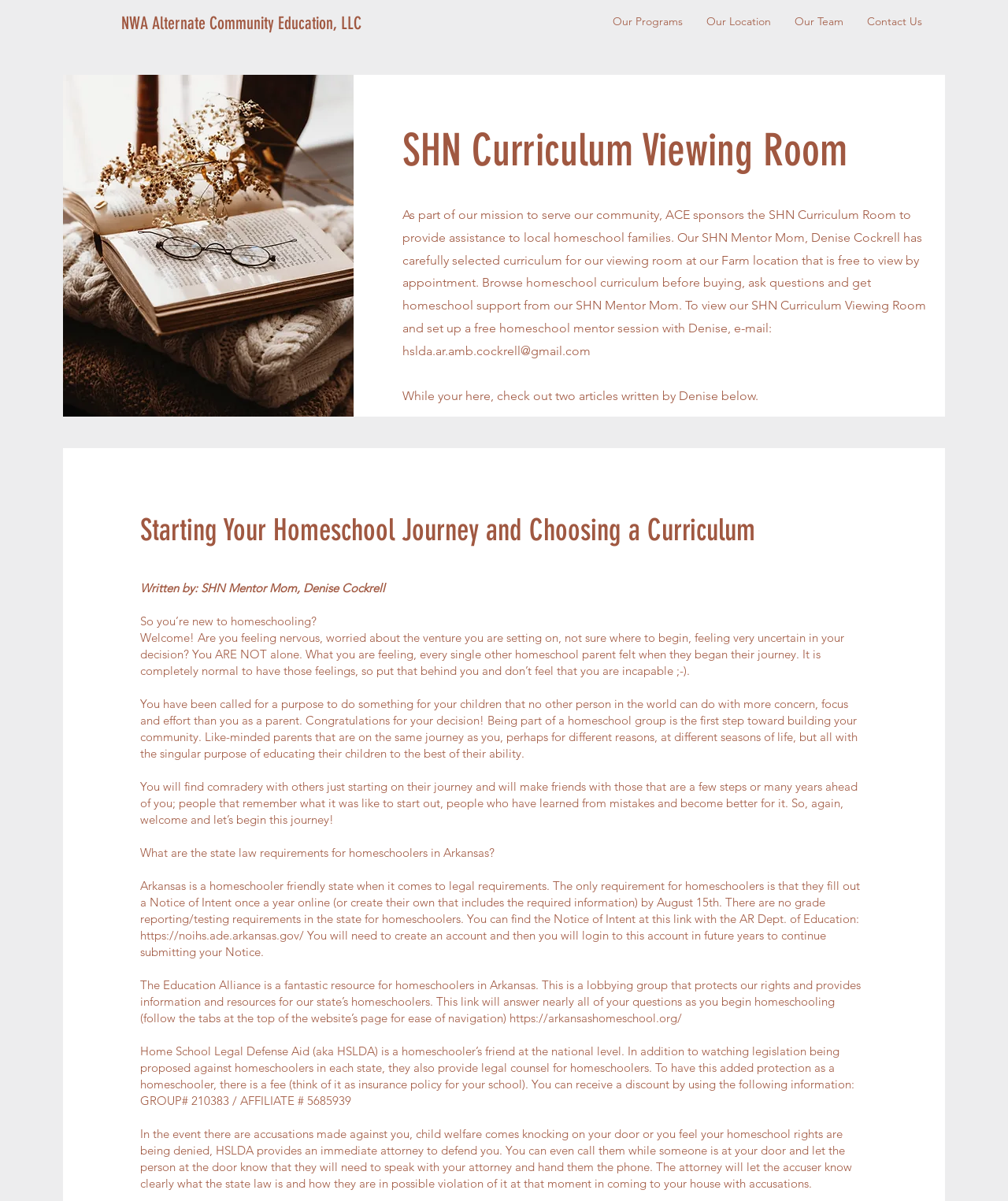Illustrate the webpage with a detailed description.

The webpage is about the Curriculum Room of ACE (Alternate Community Education, LLC), a resource for homeschooling families. At the top, there is a link to NWA Alternate Community Education, LLC, and a navigation menu with links to "Our Programs", "Our Location", "Our Team", and "Contact Us". Below the navigation menu, there is an image of "Reading Glasses on Book".

The main content of the page is divided into two sections. The first section is about the SHN Curriculum Viewing Room, which provides assistance to local homeschool families. It explains that the room is free to view by appointment and offers homeschool support from a mentor mom, Denise Cockrell. There is a link to email Denise to set up a free homeschool mentor session.

The second section is an article written by Denise Cockrell, titled "Starting Your Homeschool Journey and Choosing a Curriculum". The article welcomes new homeschoolers and offers encouragement, explaining that it's normal to feel uncertain and nervous. It then provides information about the state law requirements for homeschoolers in Arkansas, including the need to fill out a Notice of Intent once a year online. There are links to the AR Dept. of Education and the Education Alliance, a lobbying group that protects homeschoolers' rights and provides resources. The article also mentions Home School Legal Defense Aid (HSLDA), a national organization that provides legal counsel and protection for homeschoolers.

Throughout the page, there are several blocks of text, each with a clear heading or title, and some links to external resources. The overall layout is organized and easy to follow, with a focus on providing helpful information and resources for homeschooling families.